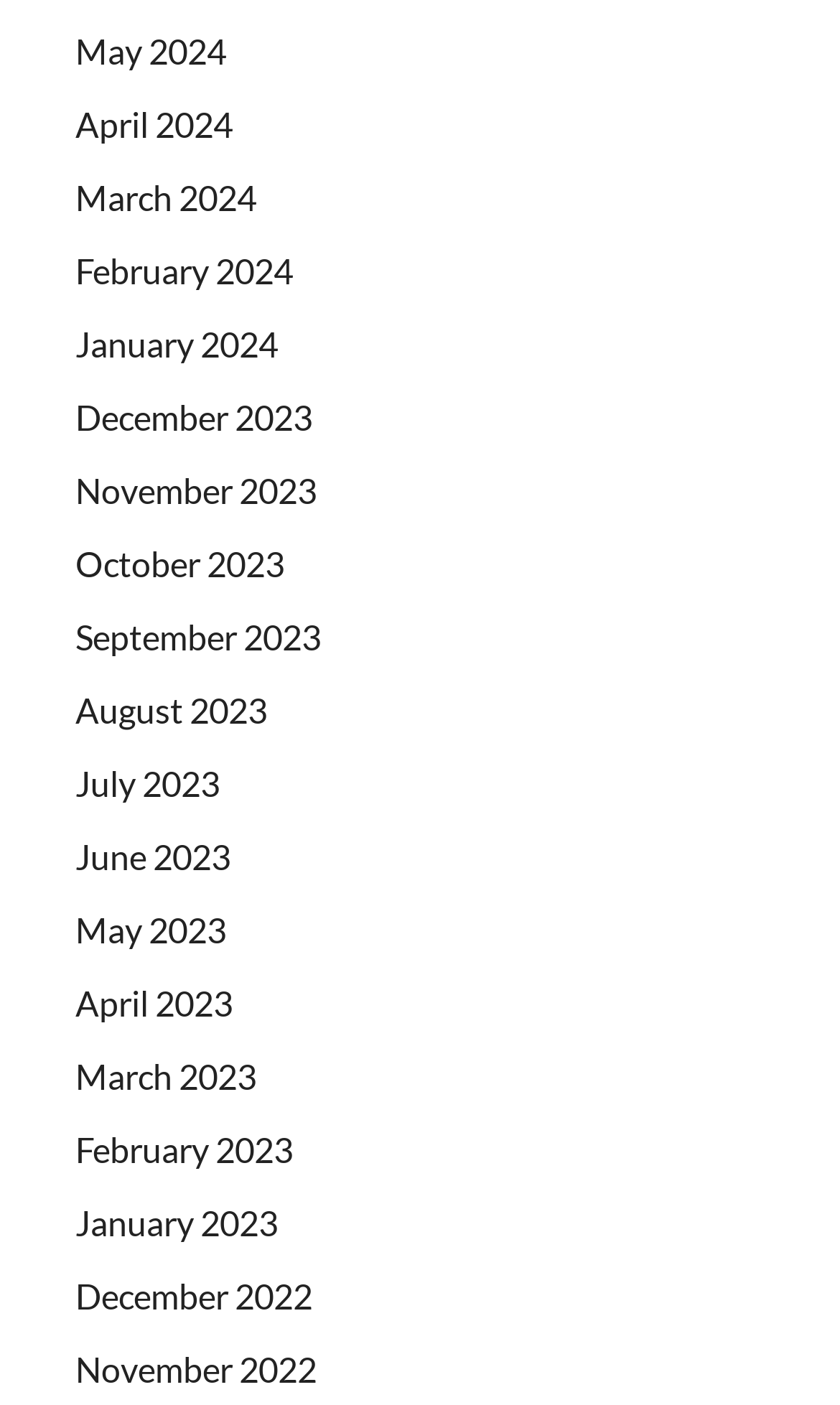Please answer the following question using a single word or phrase: 
Are the links arranged in chronological order?

Yes